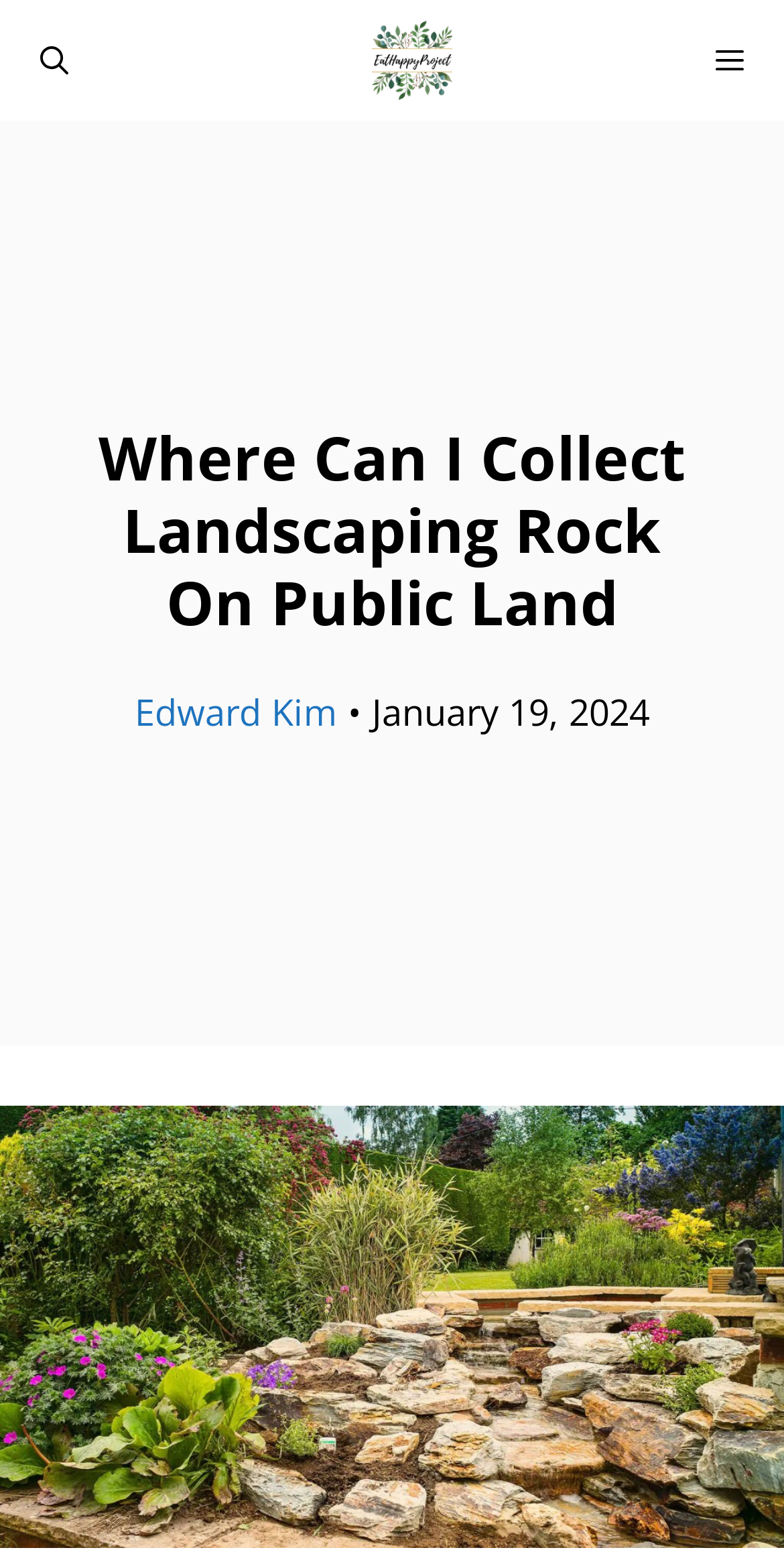Using the element description Edward Kim, predict the bounding box coordinates for the UI element. Provide the coordinates in (top-left x, top-left y, bottom-right x, bottom-right y) format with values ranging from 0 to 1.

[0.172, 0.444, 0.431, 0.475]